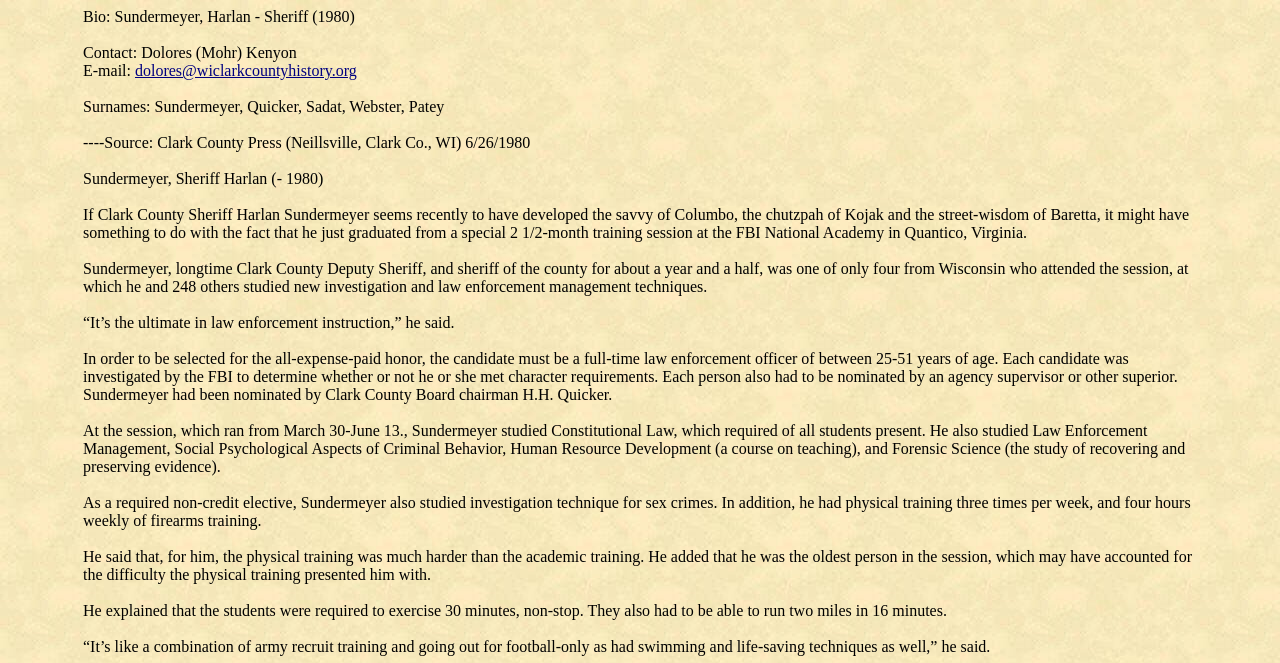Identify the bounding box coordinates for the UI element described as: "dolores@wiclarkcountyhistory.org". The coordinates should be provided as four floats between 0 and 1: [left, top, right, bottom].

[0.105, 0.094, 0.279, 0.119]